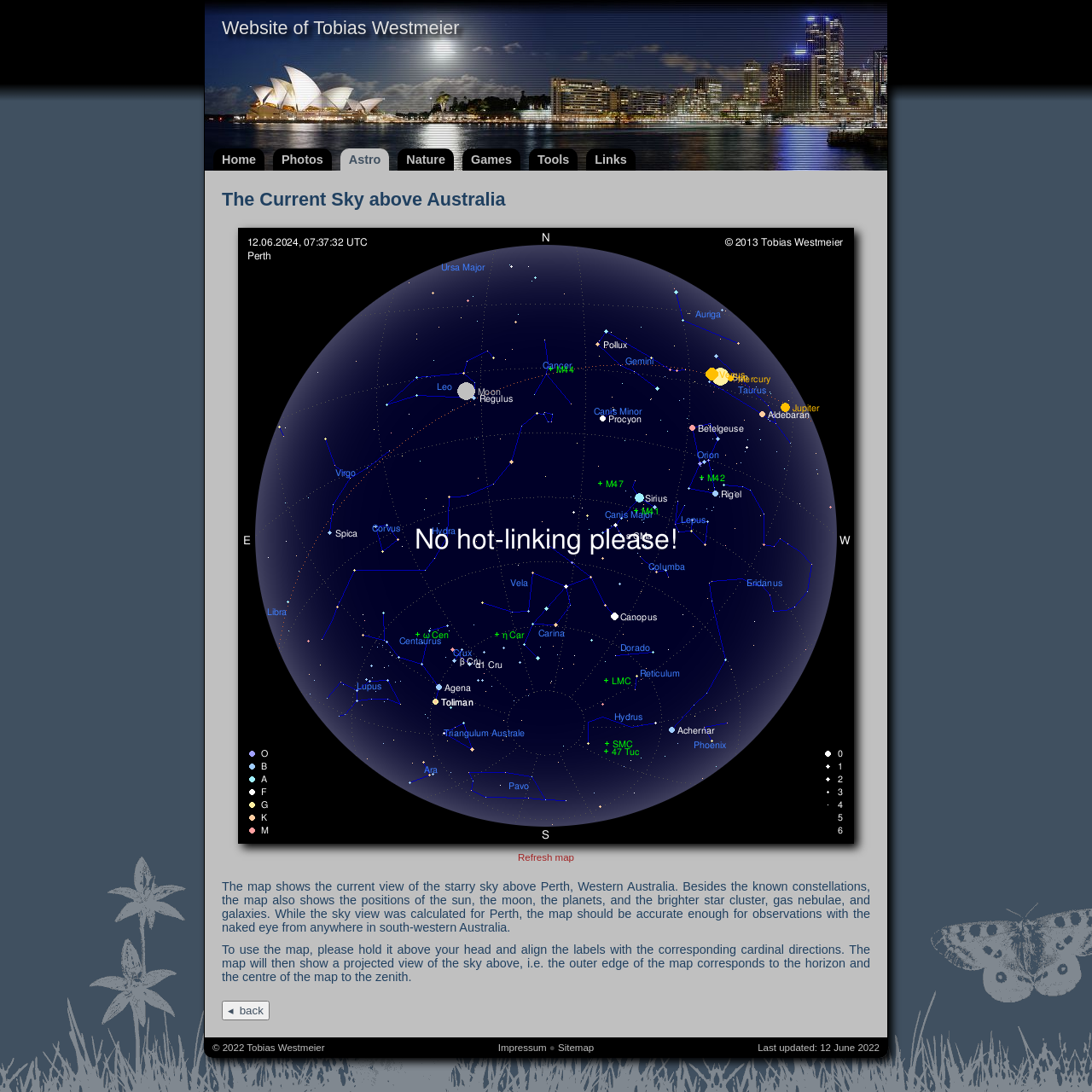Please identify the bounding box coordinates of the region to click in order to complete the task: "Visit the 'ABOUT US' page". The coordinates must be four float numbers between 0 and 1, specified as [left, top, right, bottom].

None